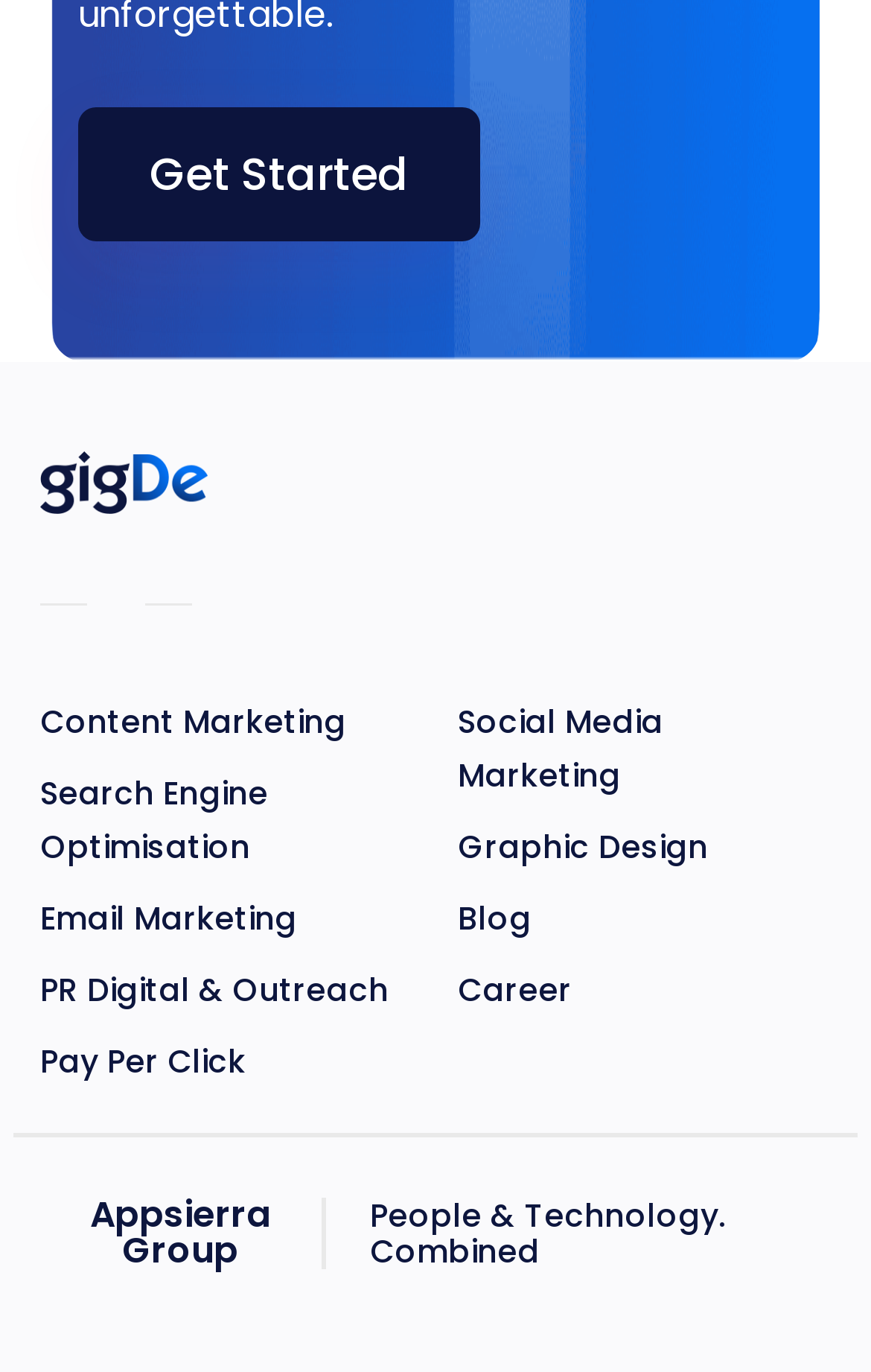Please identify the bounding box coordinates of the element's region that I should click in order to complete the following instruction: "Click the Appsierra Group link". The bounding box coordinates consist of four float numbers between 0 and 1, i.e., [left, top, right, bottom].

[0.103, 0.866, 0.311, 0.93]